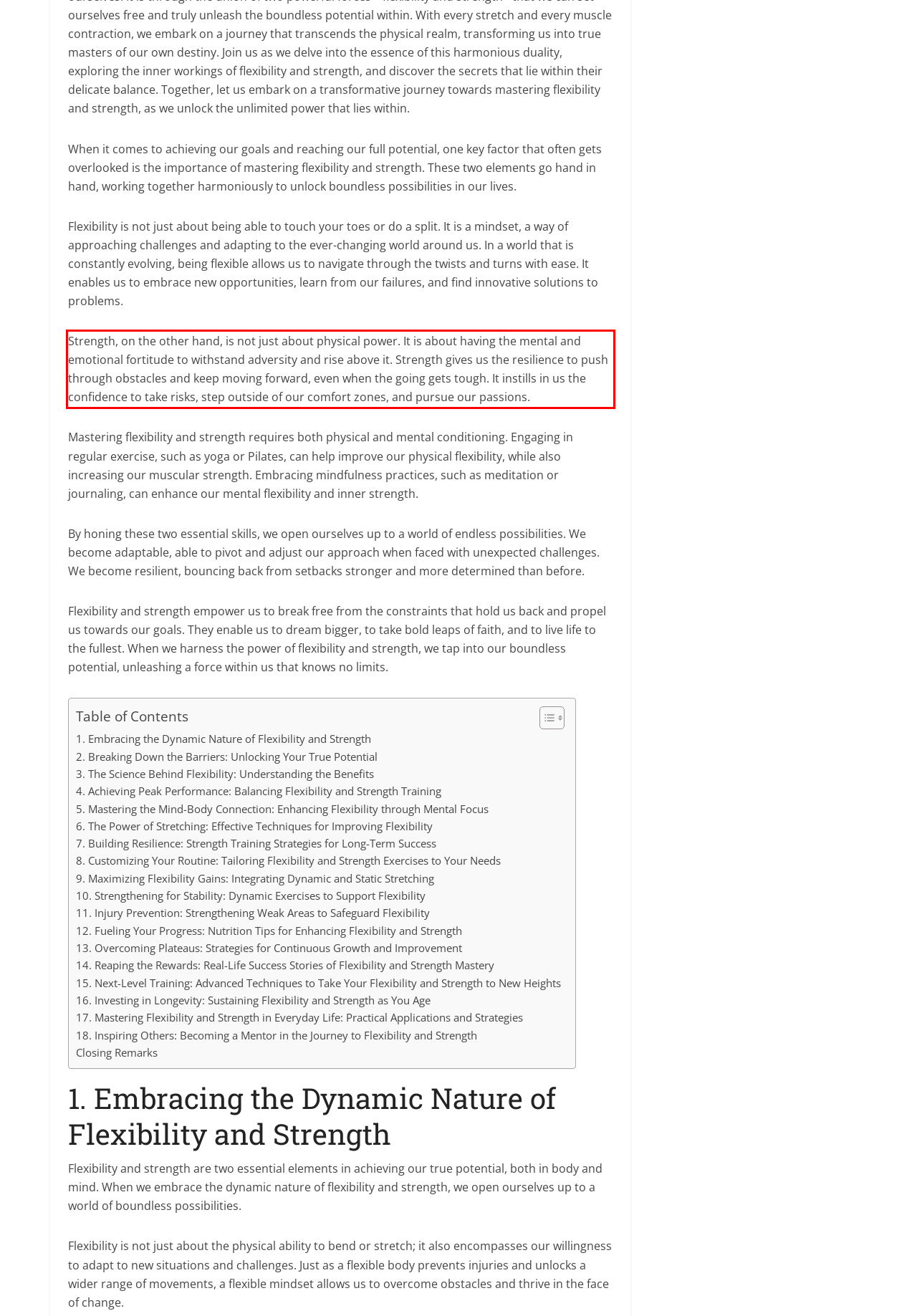Within the provided webpage screenshot, find the red rectangle bounding box and perform OCR to obtain the text content.

Strength, ⁢on the other hand, is not just about physical power. It is about having‍ the mental and emotional fortitude to withstand adversity and rise above it. Strength gives us the resilience ⁣to push through obstacles and keep moving forward, even when ⁢the going ​gets tough.​ It instills in us the confidence to take risks,⁢ step outside of our comfort zones, and pursue our passions.